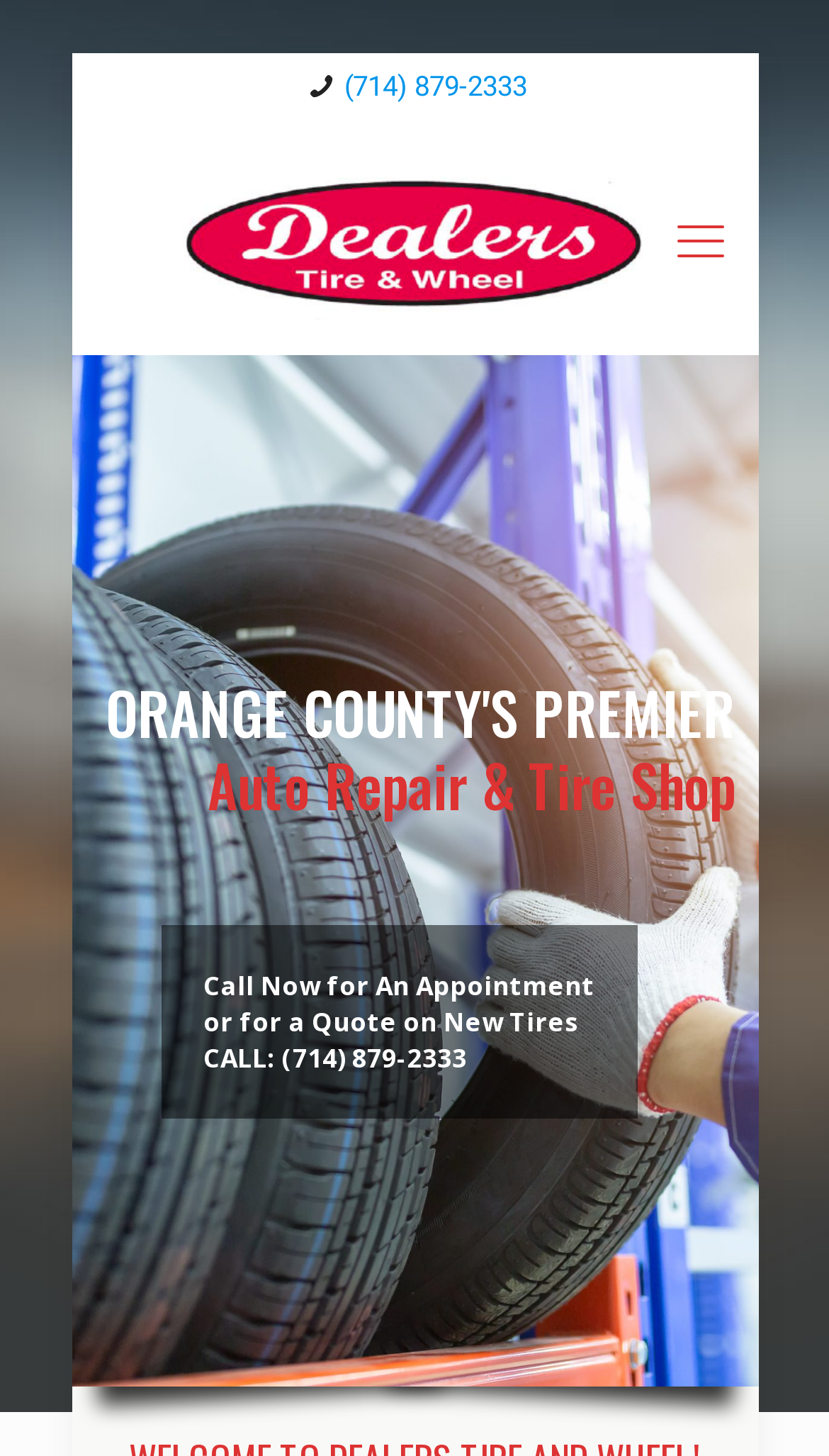What can you do by calling the phone number?
Give a thorough and detailed response to the question.

I found the purpose of calling the phone number by looking at the StaticText elements 'Call Now for An Appointment' and 'or for a Quote on New Tires'.